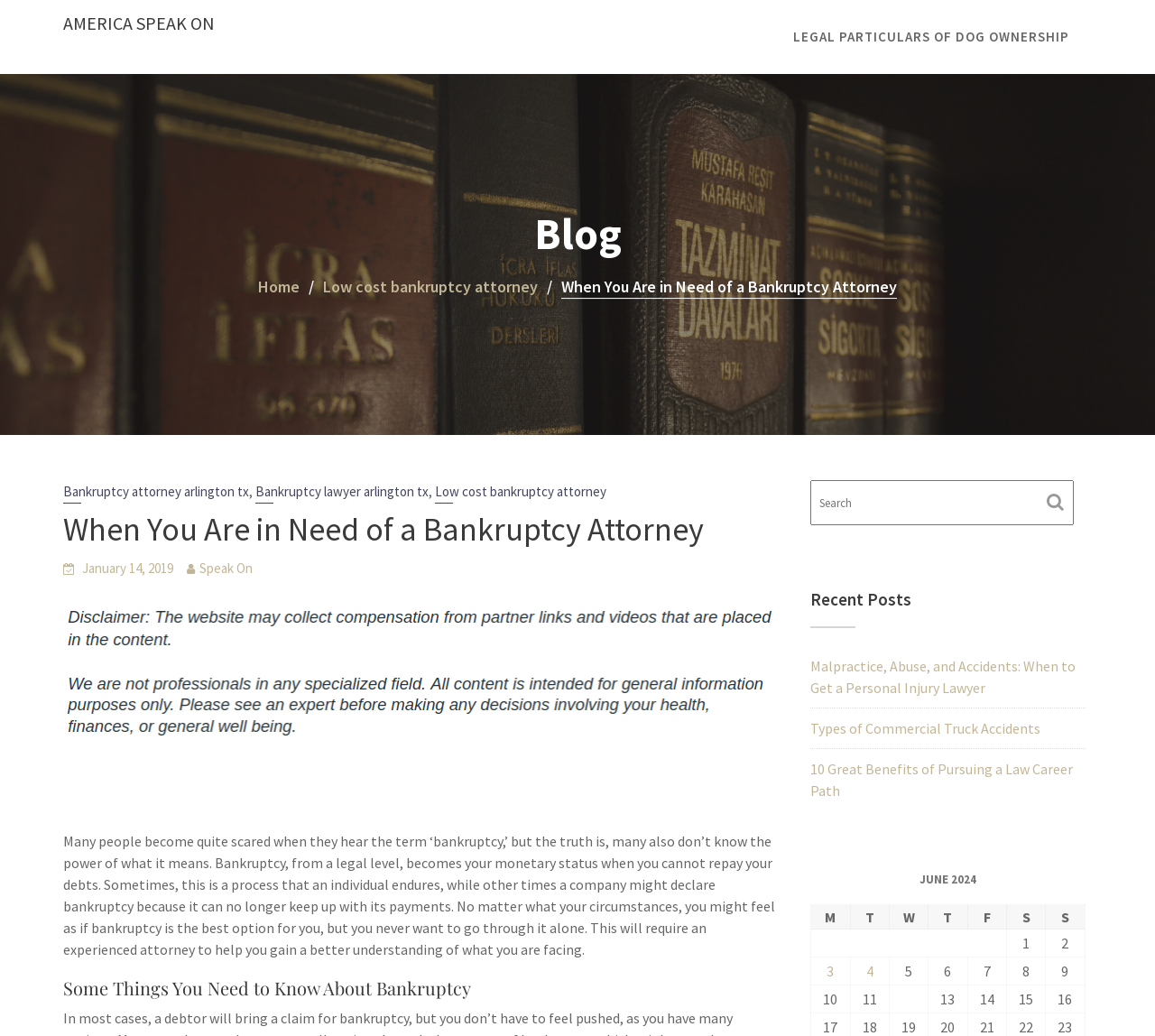Please determine the bounding box coordinates of the section I need to click to accomplish this instruction: "Click on 'Bankruptcy attorney arlington tx'".

[0.055, 0.466, 0.216, 0.486]